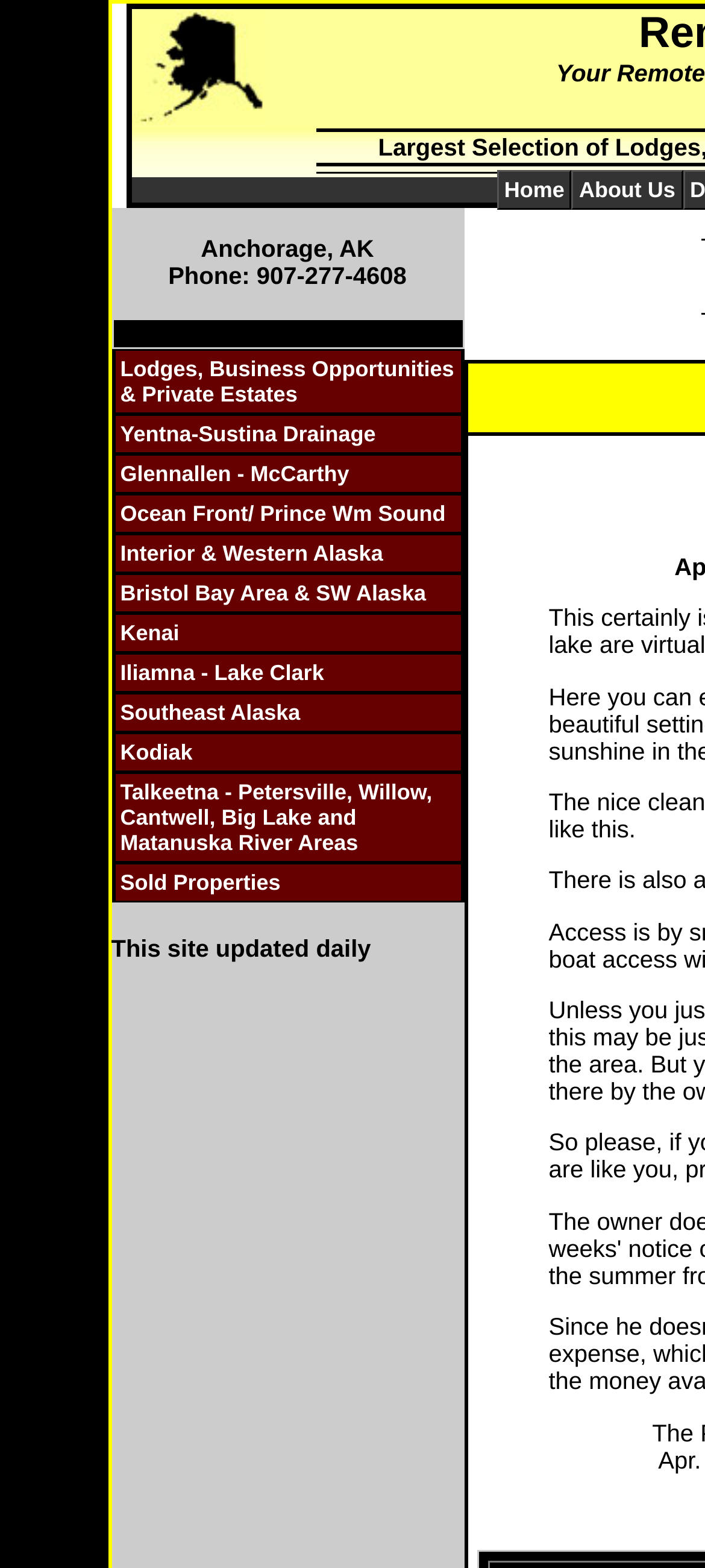What is the purpose of the website? Examine the screenshot and reply using just one word or a brief phrase.

To showcase properties for sale